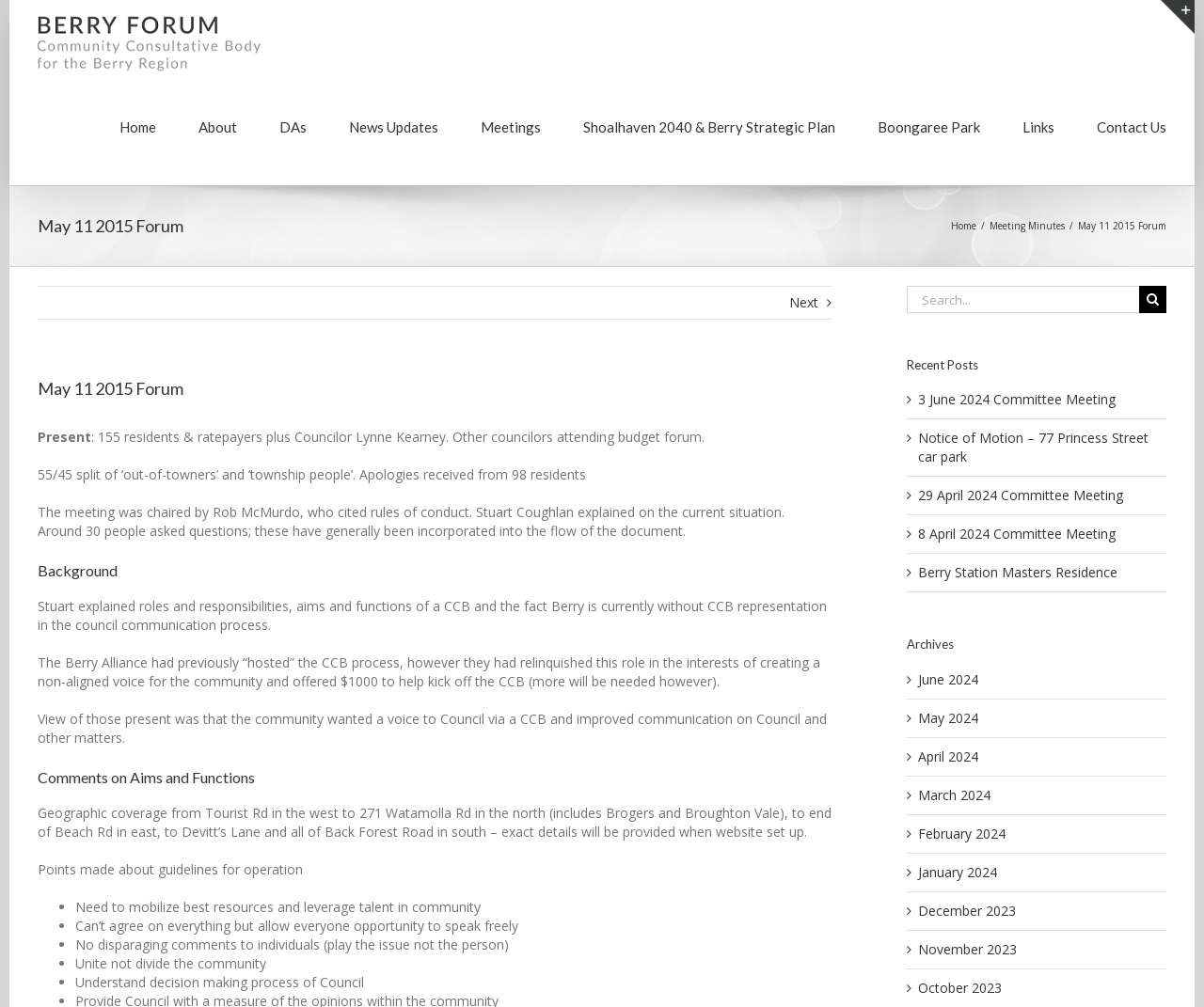Based on the element description: "Meeting Minutes", identify the UI element and provide its bounding box coordinates. Use four float numbers between 0 and 1, [left, top, right, bottom].

[0.822, 0.218, 0.884, 0.231]